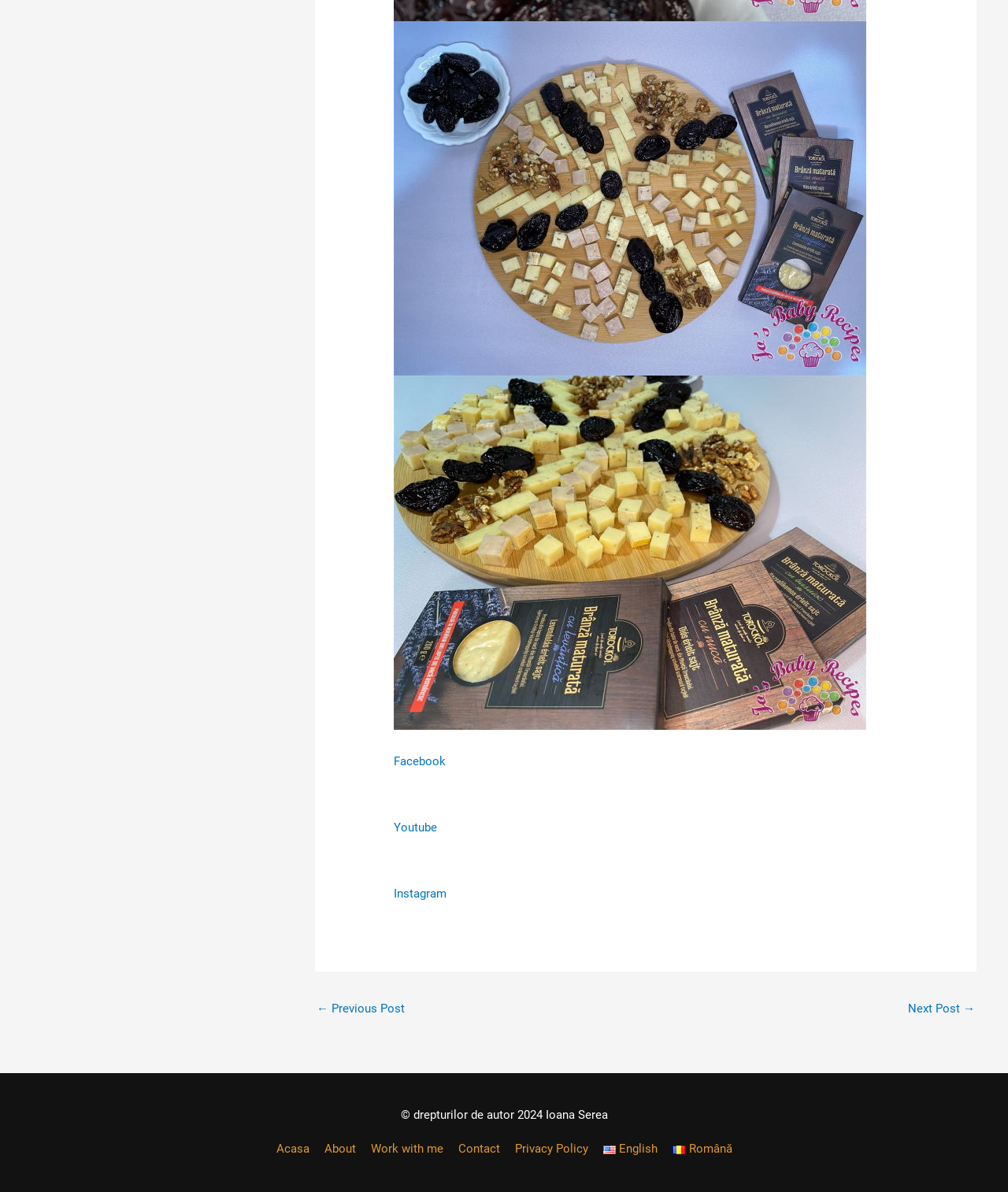Please indicate the bounding box coordinates for the clickable area to complete the following task: "Go to home page". The coordinates should be specified as four float numbers between 0 and 1, i.e., [left, top, right, bottom].

[0.274, 0.958, 0.312, 0.97]